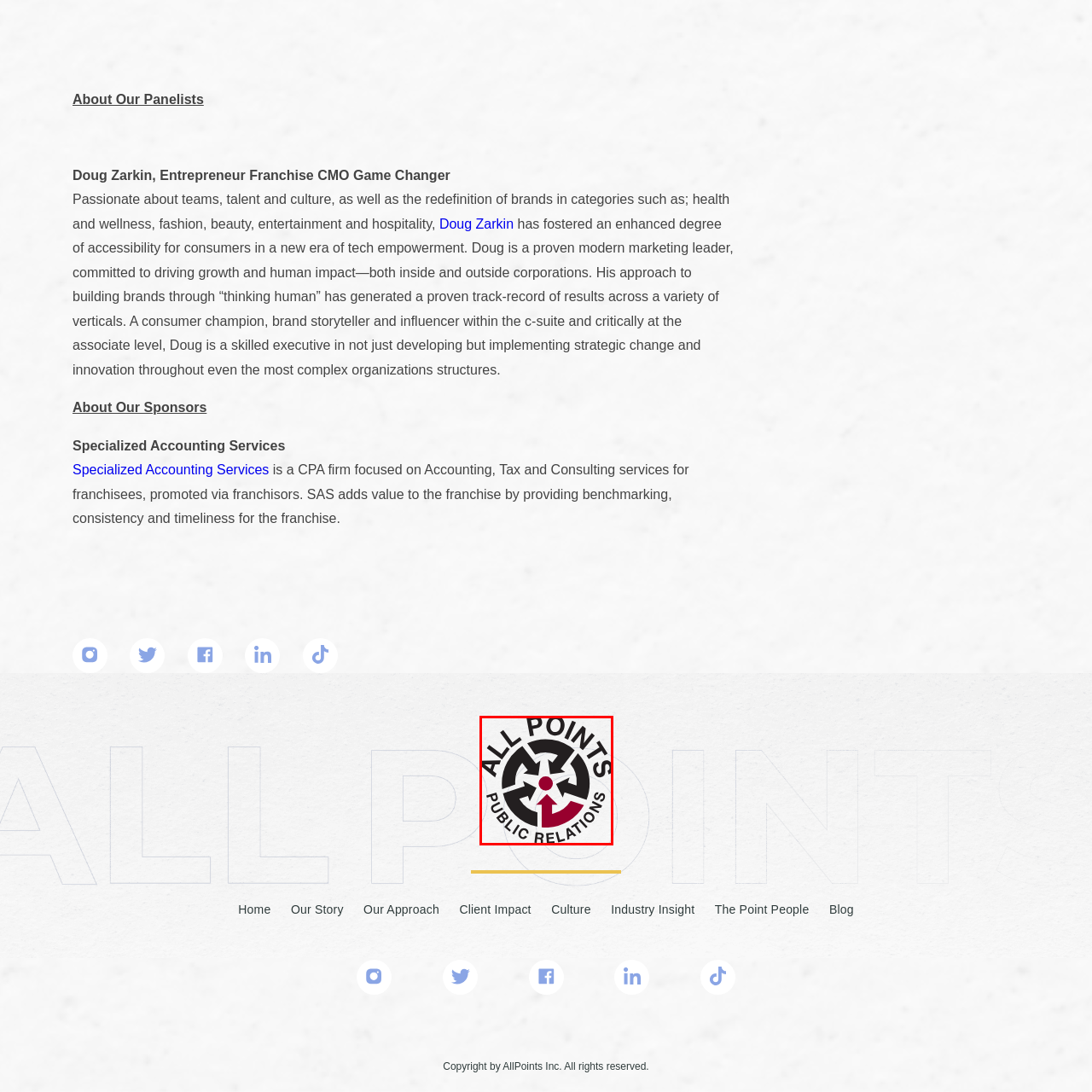Give an elaborate description of the visual elements within the red-outlined box.

The image features the logo of "All Points Public Relations," prominently showcasing the brand’s name encircling a dynamic icon with arrows. This design symbolizes movement and connectivity, aligning with the company's mission to facilitate effective communication and strategic outreach. The circular emblem suggests collaboration and a holistic approach to public relations, while the bold typography emphasizes the brand’s authority and professional identity in the competitive PR landscape. The logo reflects the agency's commitment to navigating the complexities of media and public perception.